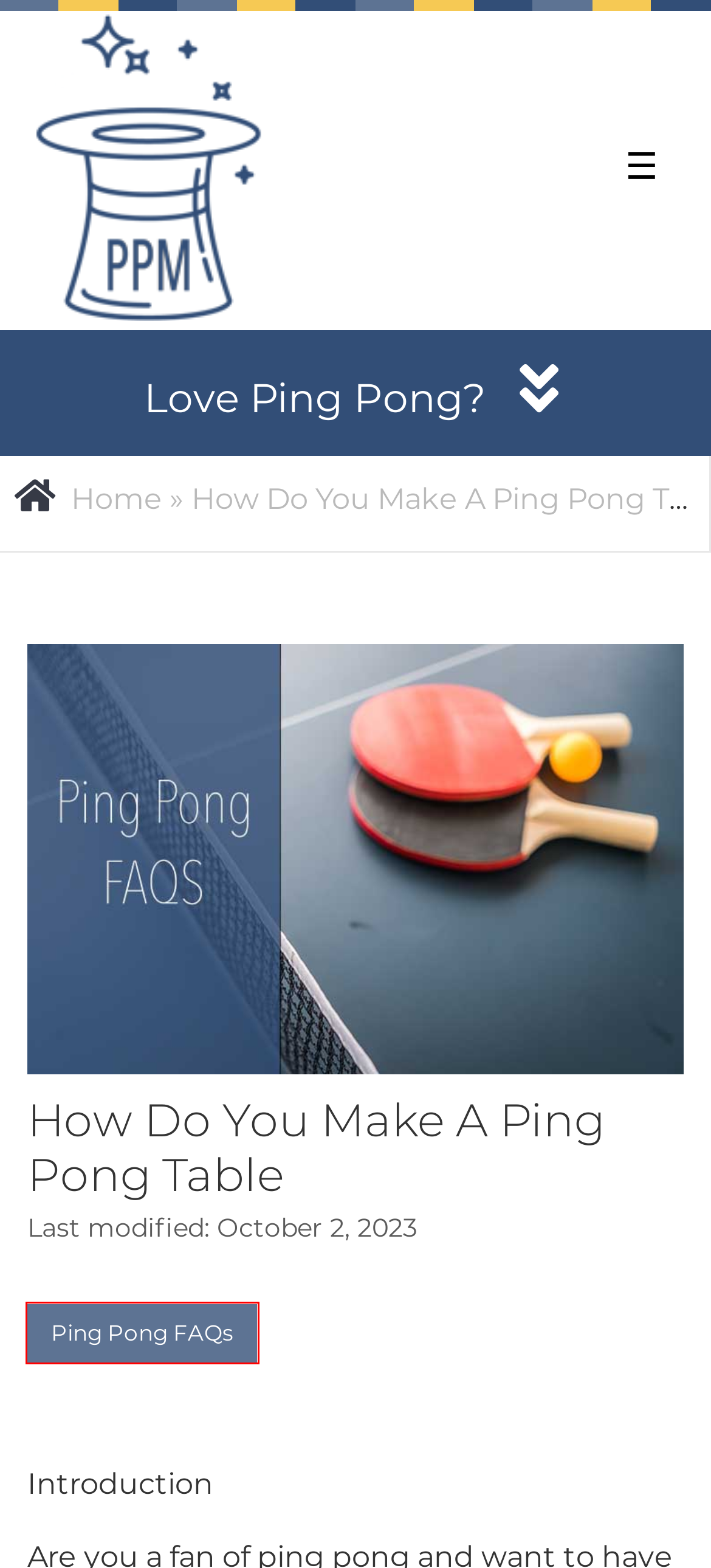A screenshot of a webpage is given with a red bounding box around a UI element. Choose the description that best matches the new webpage shown after clicking the element within the red bounding box. Here are the candidates:
A. Ping Pong FAQs Archives - Ping Pong Magic
B. Understanding Table Tennis Service Rules and the Player's Responsibility - Ping Pong Magic
C. Privacy - Ping Pong Magic
D. Who Won The Ping Pong Diplomacy - Ping Pong Magic
E. DISCLAIMER AND THIRD PARTY LINKS - Ping Pong Magic
F. Ping Pong Magic - Everything About Ping Pong / Table Tennis
G. What of These 6 is the Best Air Hockey and Ping Pong Table? - Ping Pong Magic
H. The 10 Best Ping Pong Tips - Ping Pong Magic

A